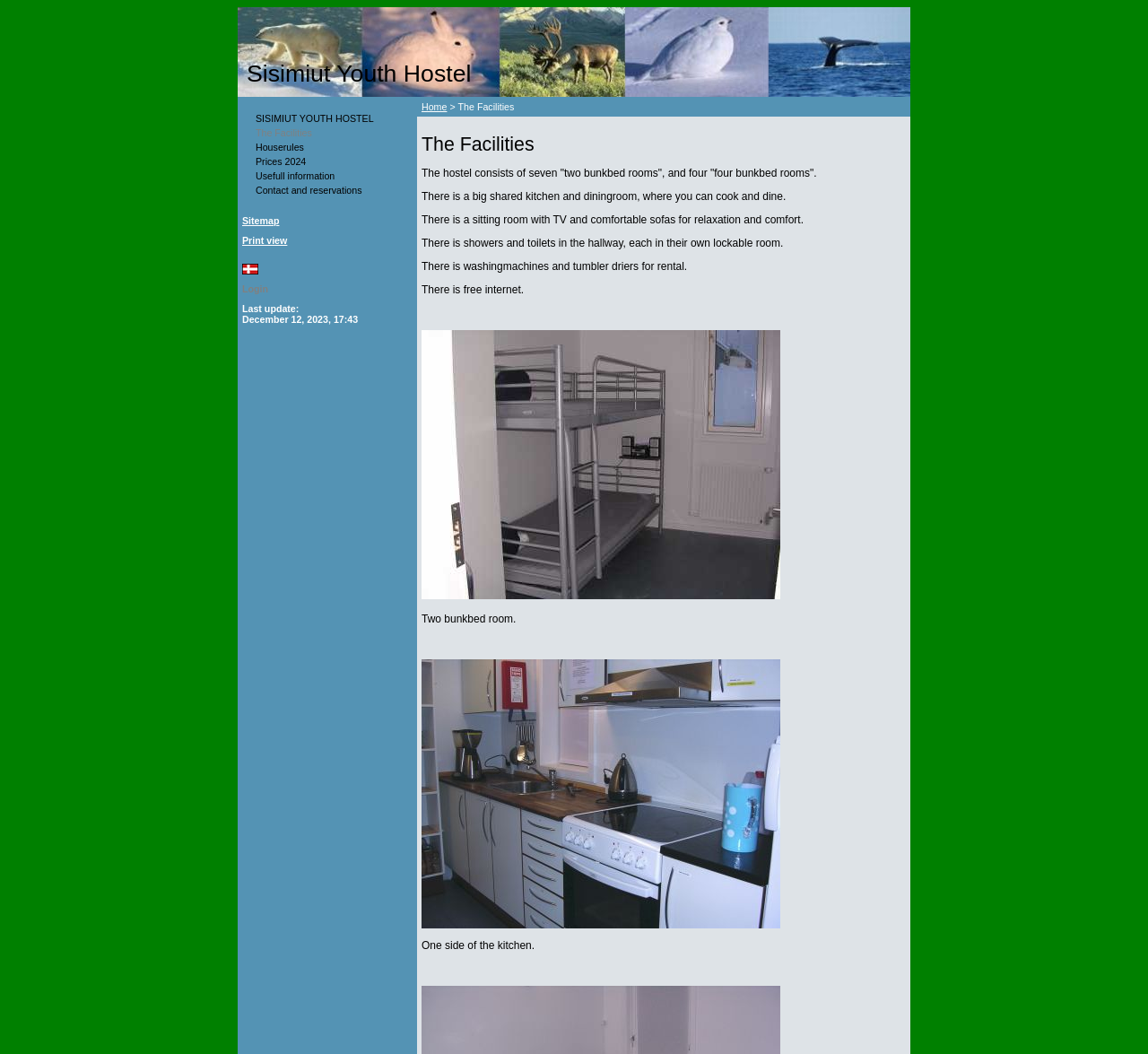Please find the bounding box coordinates of the element that you should click to achieve the following instruction: "Go to Sitemap". The coordinates should be presented as four float numbers between 0 and 1: [left, top, right, bottom].

[0.211, 0.205, 0.243, 0.215]